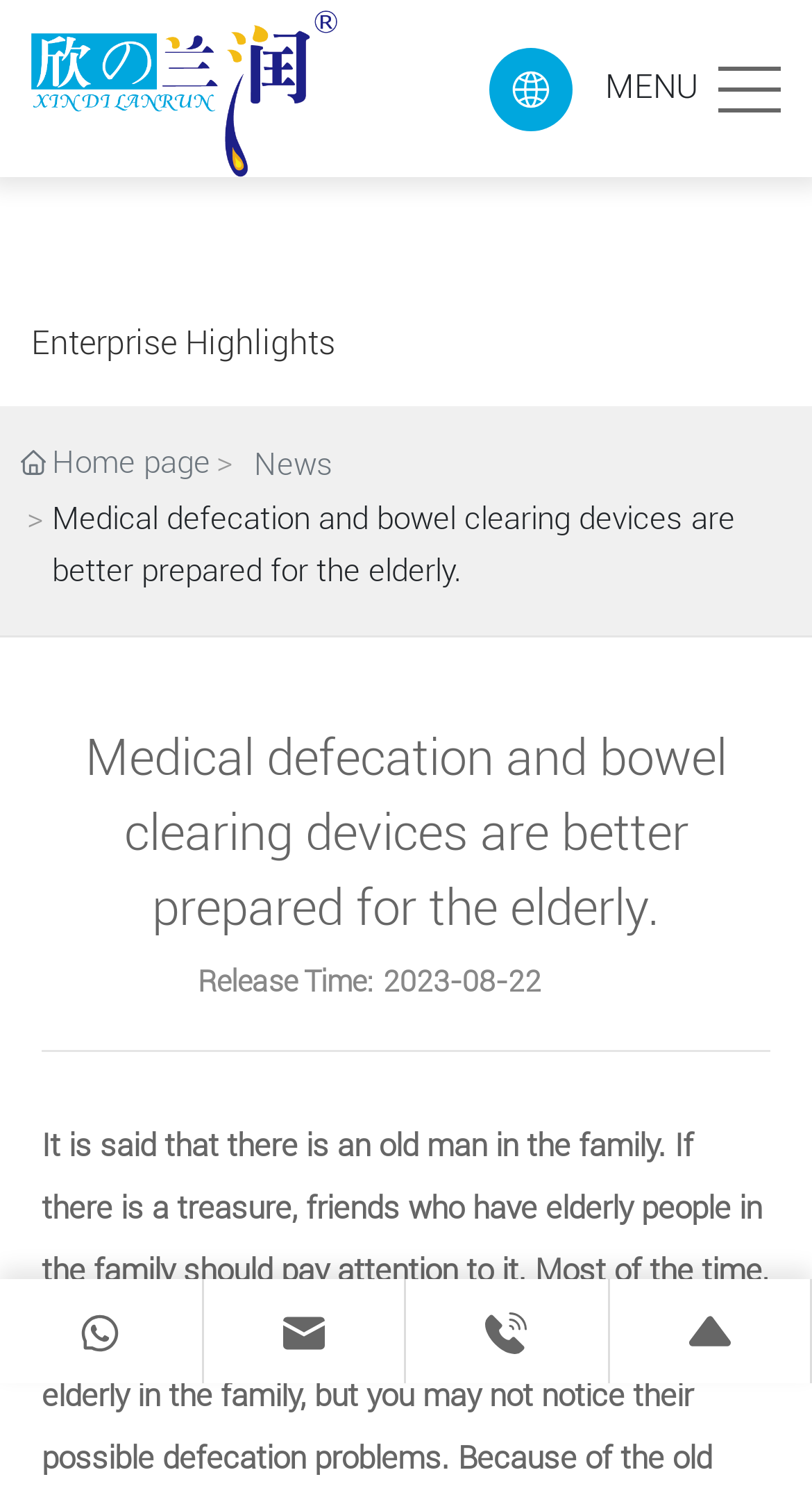Articulate a detailed summary of the webpage's content and design.

The webpage appears to be an article or news page from Lanrun Biotechnology, with a focus on medical defecation and bowel clearing devices for the elderly. At the top left, there is a logo of Lanrun, accompanied by a link to the company's homepage. 

To the right of the logo, there is a menu with the label "MENU". Below the menu, there are three links with accompanying images, which seem to be navigation links. 

On the left side of the page, there is a section with a heading that reads "Medical defecation and bowel clearing devices are better prepared for the elderly." This heading is followed by a paragraph of text with the same content. 

Below the heading, there is a section with a label "Release Time:" and a date "2023-08-22". 

At the bottom of the page, there are three links with accompanying images, which seem to be links to other pages or articles. There is also an image at the bottom right corner of the page. 

There is a horizontal separator line that divides the page into two sections, separating the main content from the links at the bottom.